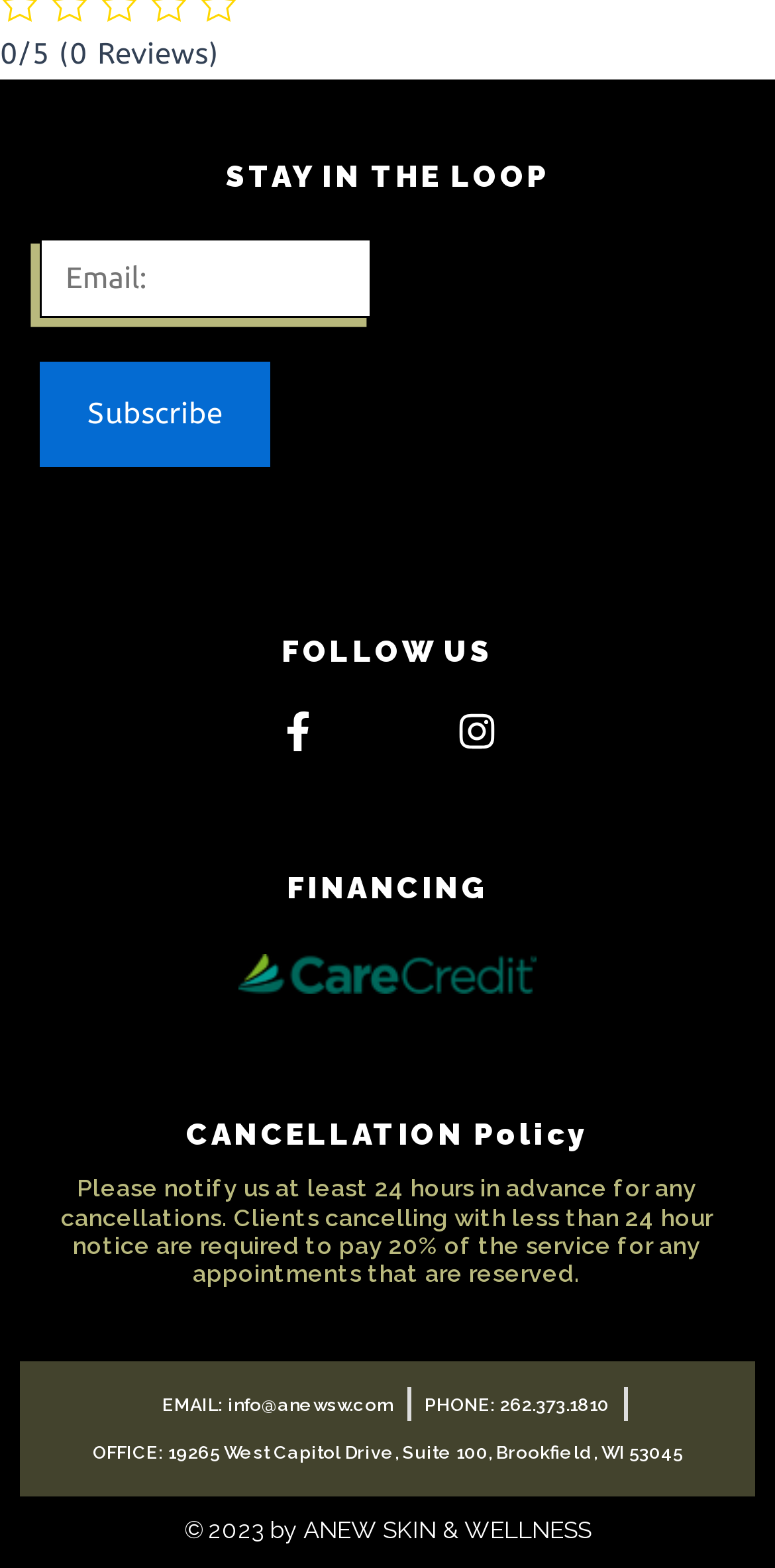What is the required field in the subscription form?
Using the image as a reference, give an elaborate response to the question.

The subscription form has a field labeled 'Email' with a description '(Required)' next to it, indicating that it is a required field.